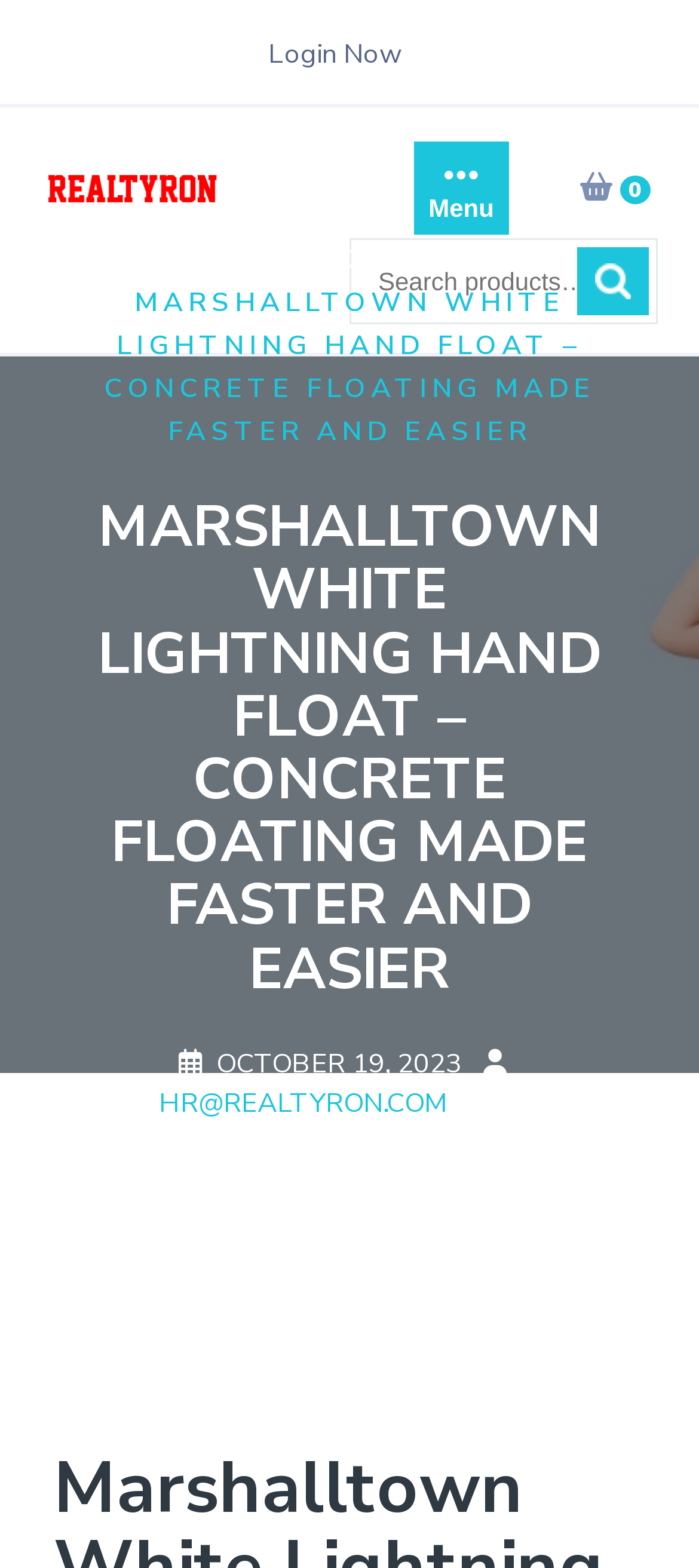Please identify the coordinates of the bounding box that should be clicked to fulfill this instruction: "Click on the Login Now link".

[0.383, 0.023, 0.576, 0.046]